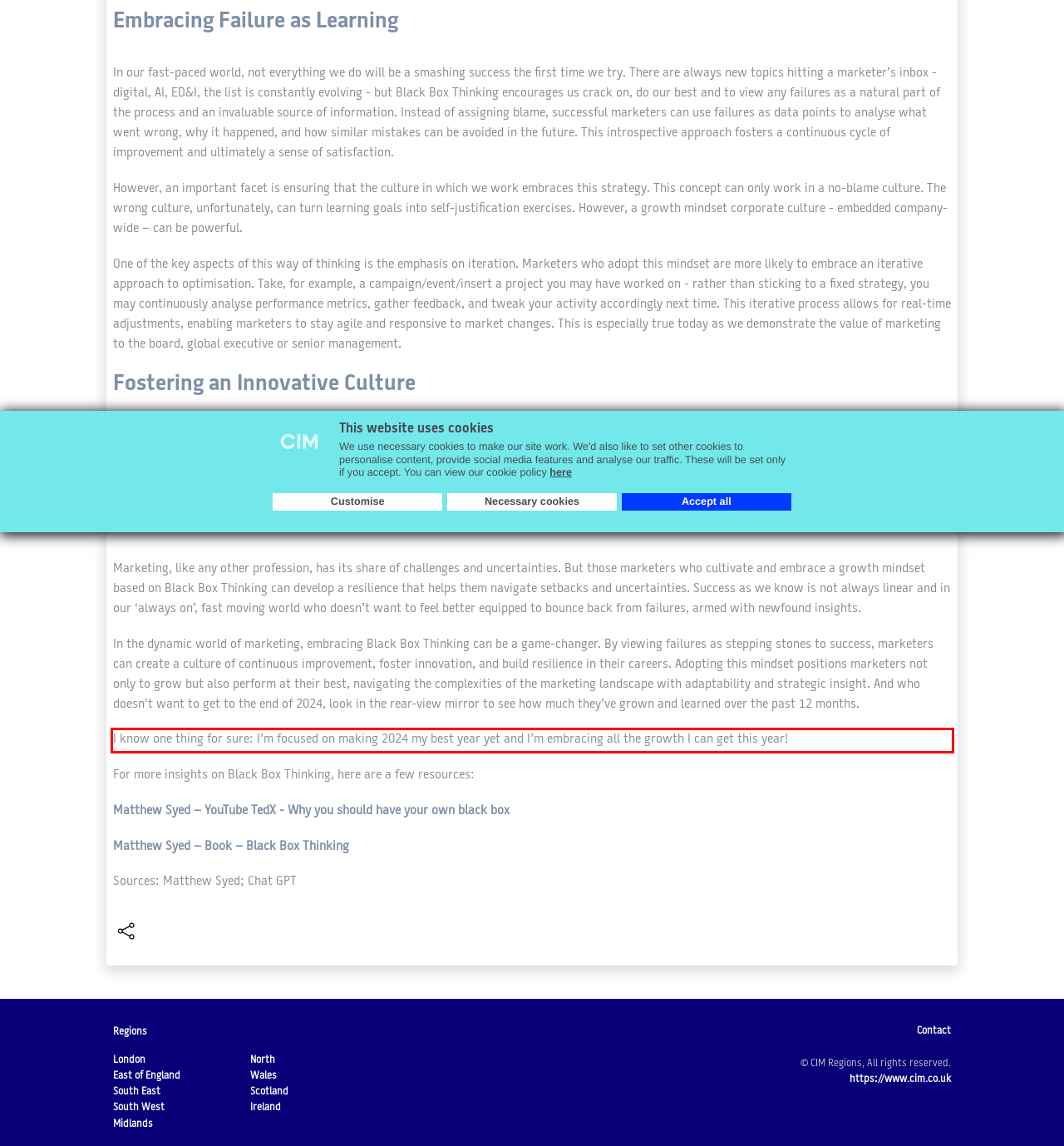Please recognize and transcribe the text located inside the red bounding box in the webpage image.

I know one thing for sure: I’m focused on making 2024 my best year yet and I’m embracing all the growth I can get this year!